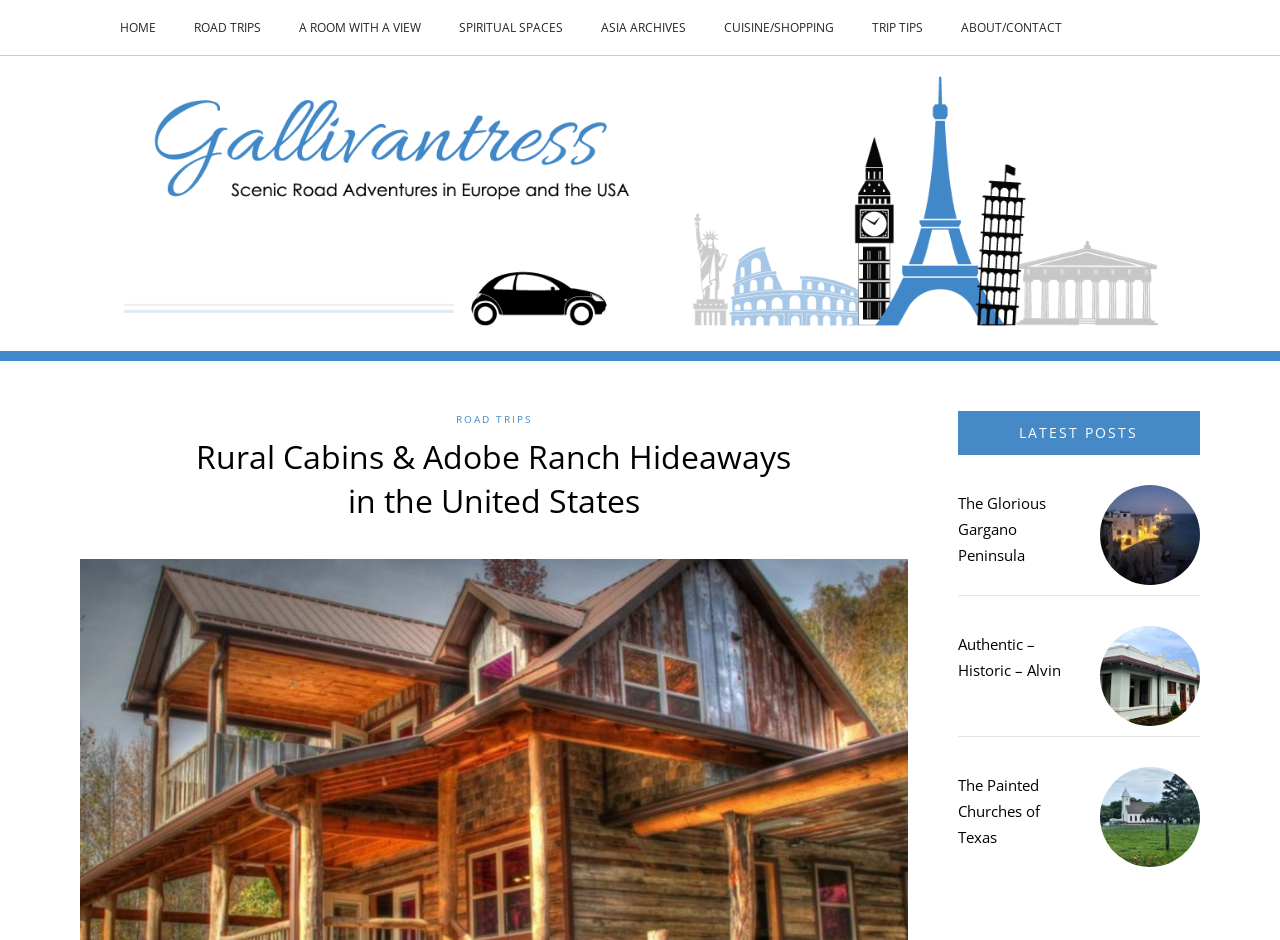Find the bounding box coordinates for the element that must be clicked to complete the instruction: "read about the glorious gargano peninsula". The coordinates should be four float numbers between 0 and 1, indicated as [left, top, right, bottom].

[0.748, 0.525, 0.817, 0.601]